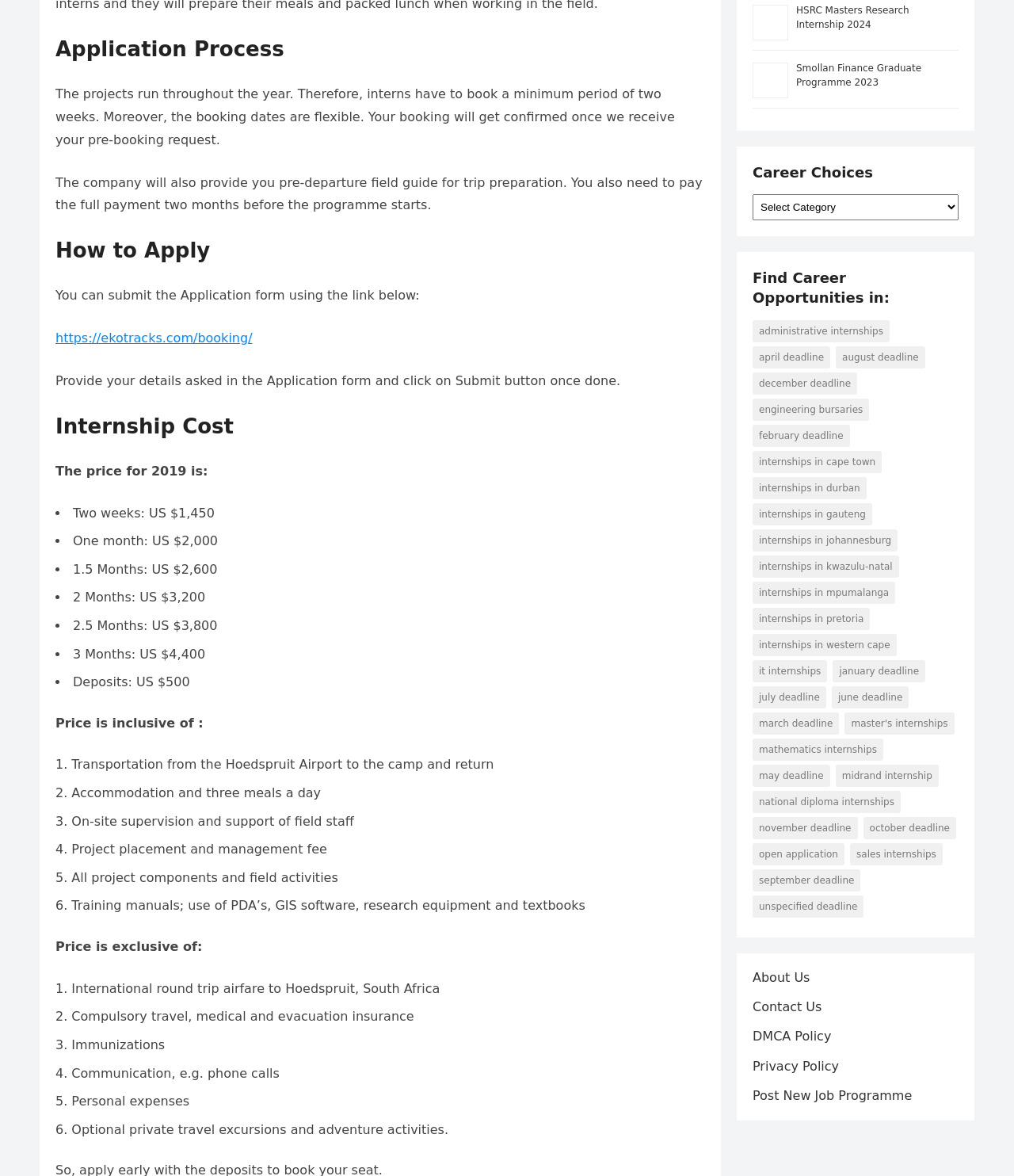Please identify the bounding box coordinates of the element on the webpage that should be clicked to follow this instruction: "Click on 'Internships in Johannesburg' link". The bounding box coordinates should be given as four float numbers between 0 and 1, formatted as [left, top, right, bottom].

[0.742, 0.45, 0.885, 0.469]